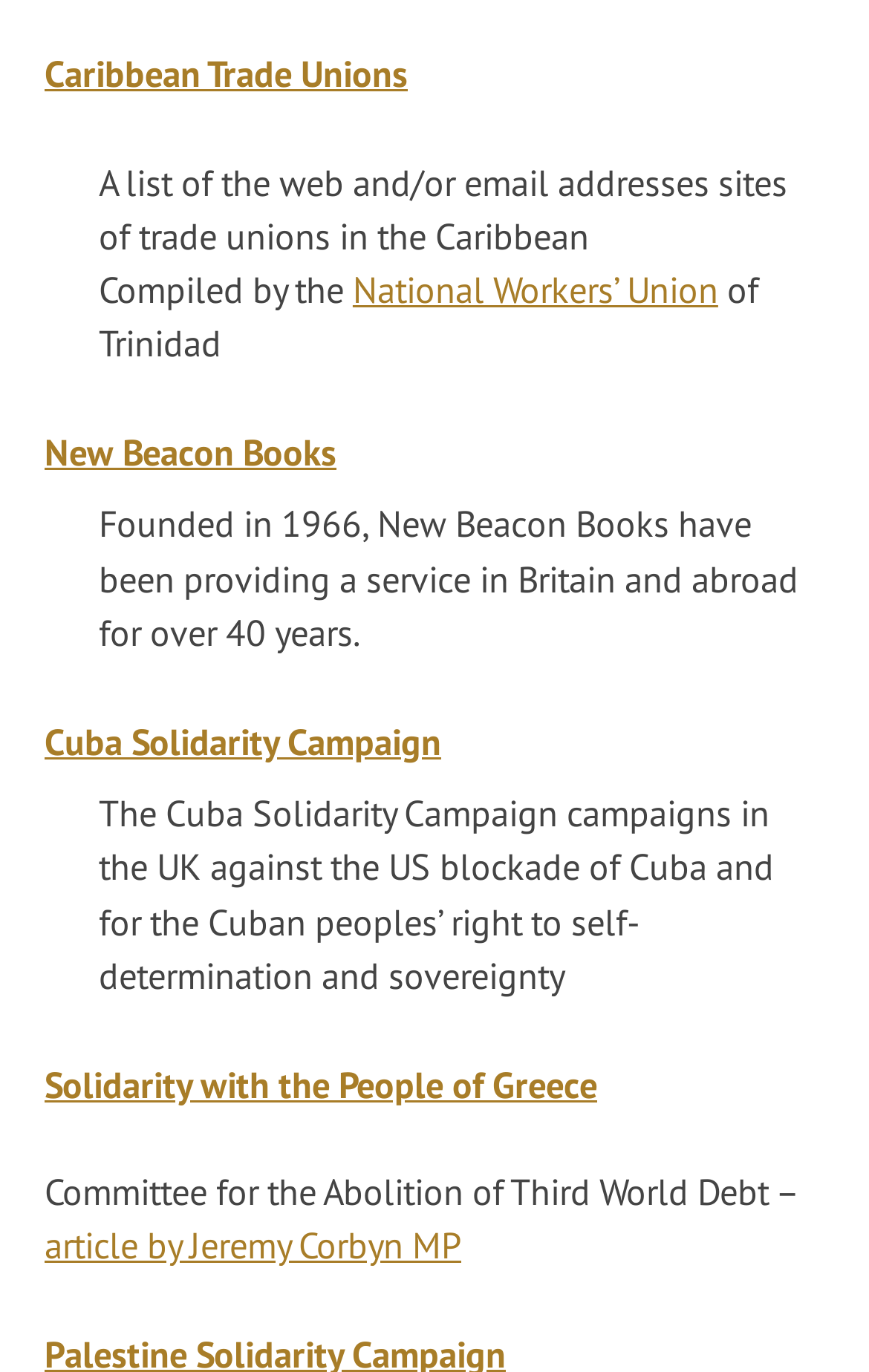What is the purpose of the Cuba Solidarity Campaign?
Provide an in-depth answer to the question, covering all aspects.

The answer can be found in the third DescriptionListDetail element, where it is mentioned that the Cuba Solidarity Campaign campaigns in the UK against the US blockade of Cuba and for the Cuban peoples’ right to self-determination and sovereignty.